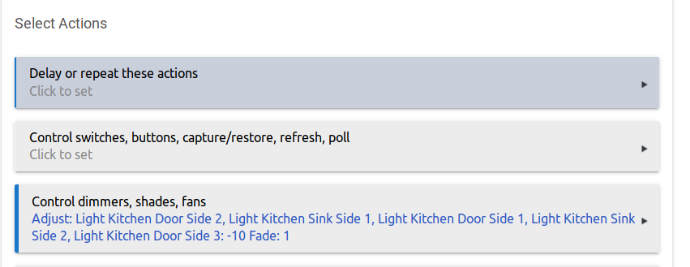Answer the question below in one word or phrase:
What type of devices can be adjusted through the dropdowns?

Specific devices